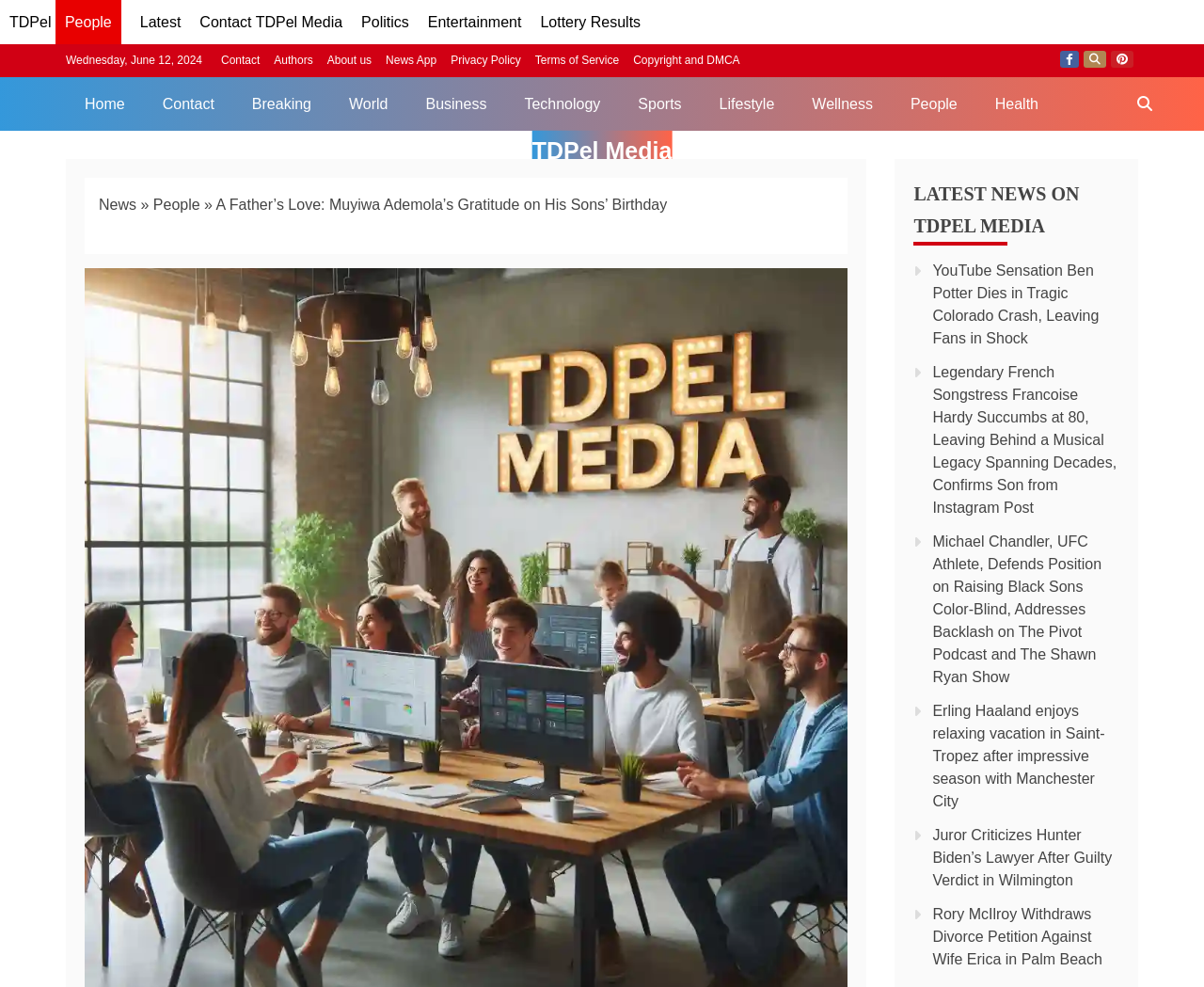Determine the bounding box coordinates for the UI element described. Format the coordinates as (top-left x, top-left y, bottom-right x, bottom-right y) and ensure all values are between 0 and 1. Element description: aria-label="Search TDPel Media"

[0.933, 0.078, 0.969, 0.132]